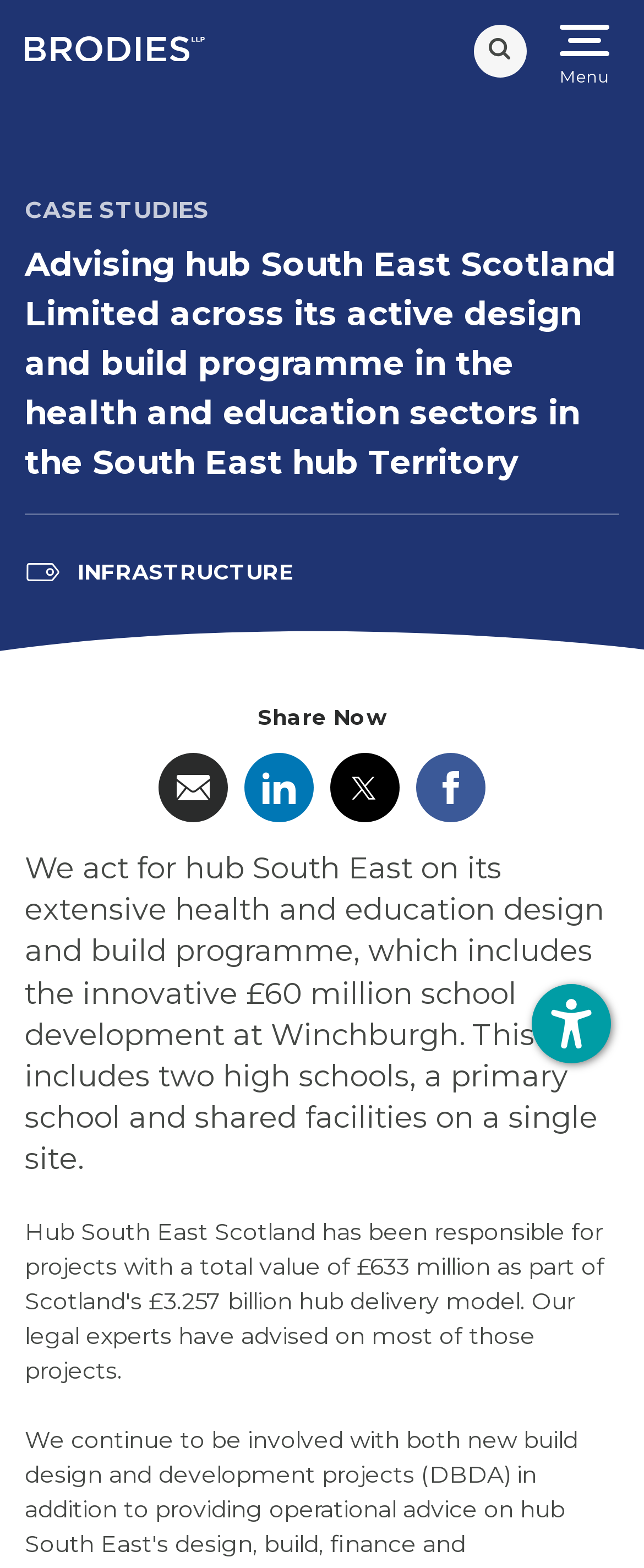Please extract the title of the webpage.

Advising hub South East Scotland Limited across its active design and build programme in the health and education sectors in the South East hub Territory